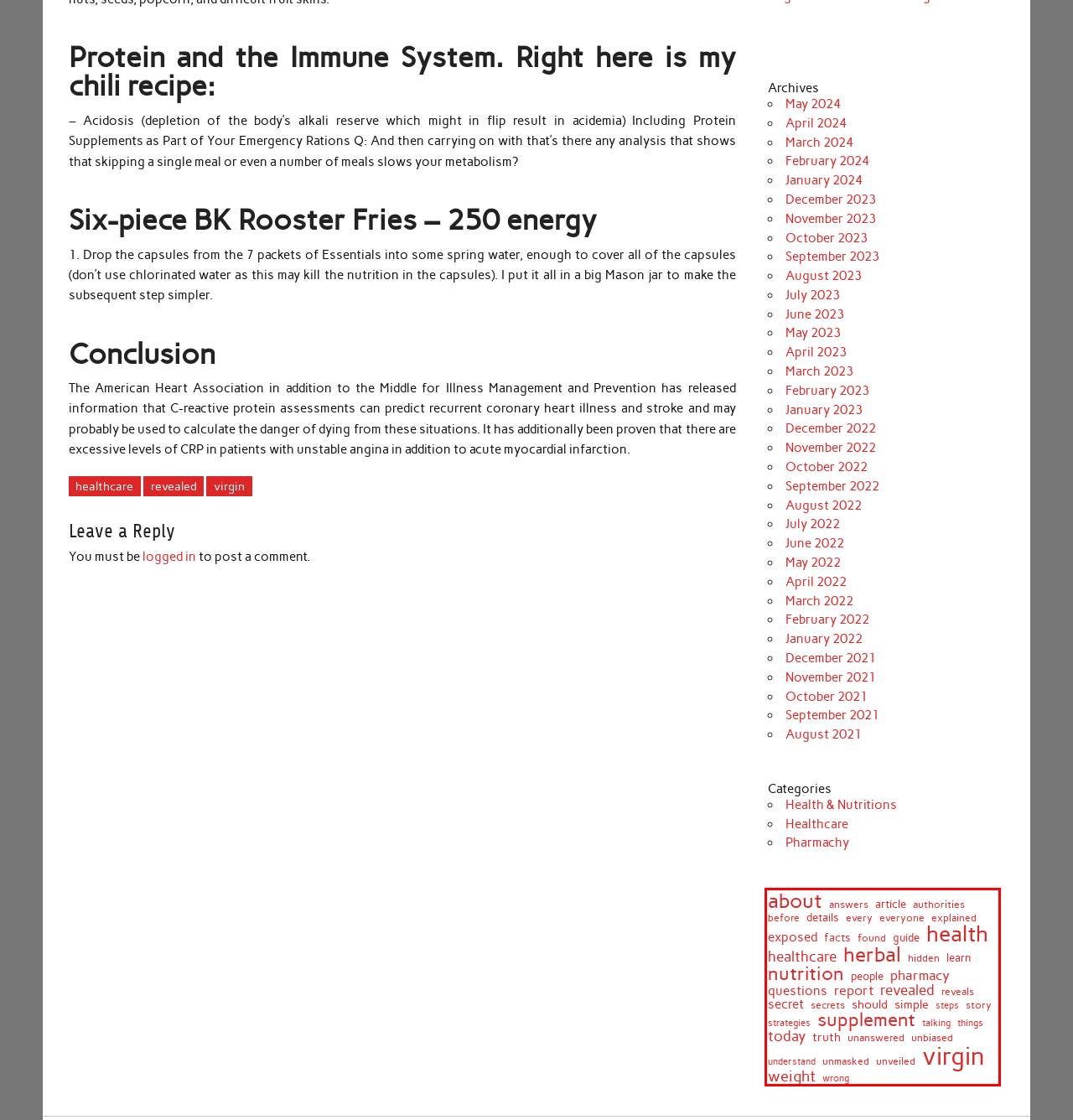You are given a screenshot with a red rectangle. Identify and extract the text within this red bounding box using OCR.

about answers article authorities before details every everyone explained exposed facts found guide health healthcare herbal hidden learn nutrition people pharmacy questions report revealed reveals secret secrets should simple steps story strategies supplement talking things today truth unanswered unbiased understand unmasked unveiled virgin weight wrong